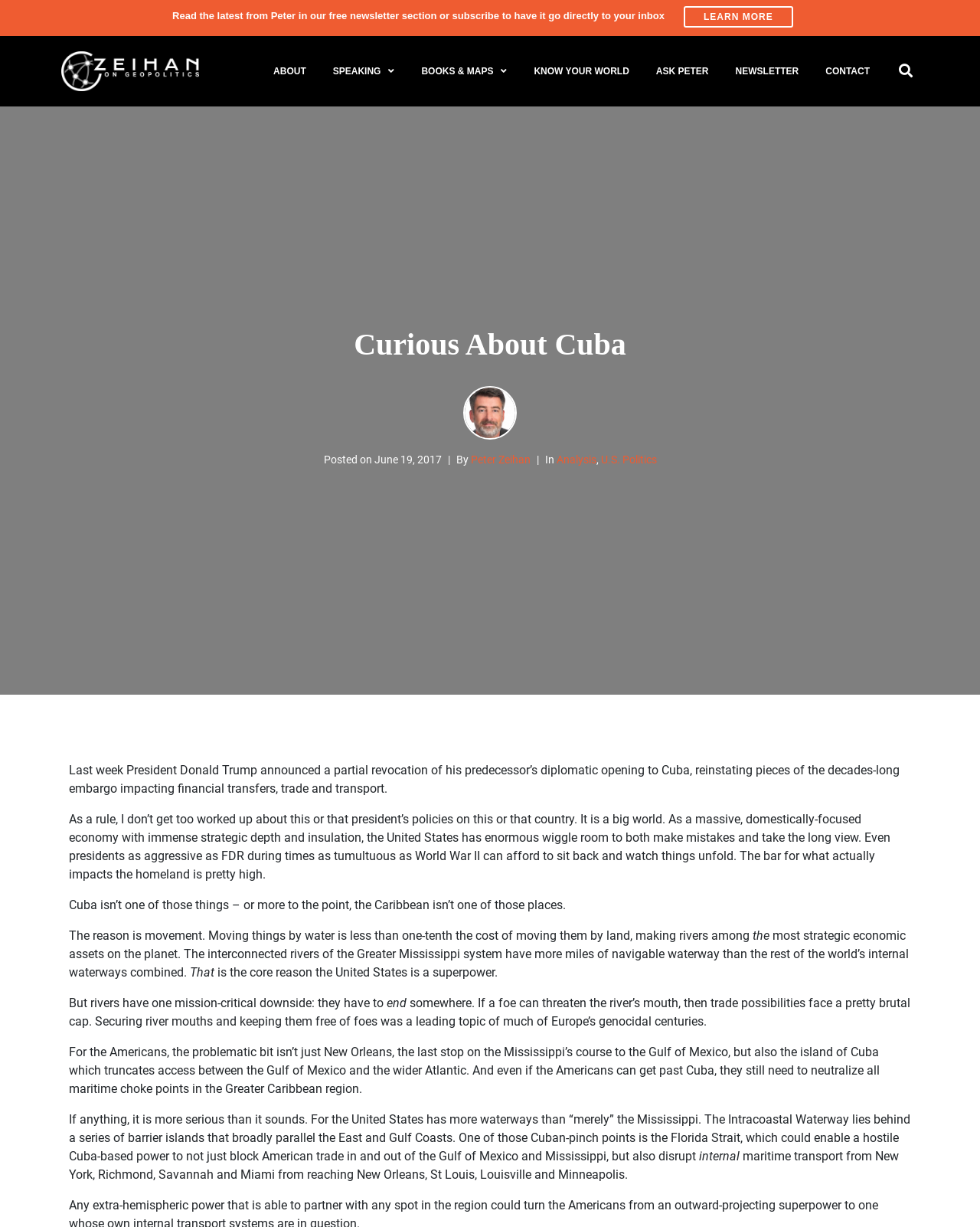What is the topic of the article?
Examine the screenshot and reply with a single word or phrase.

Cuba and US politics